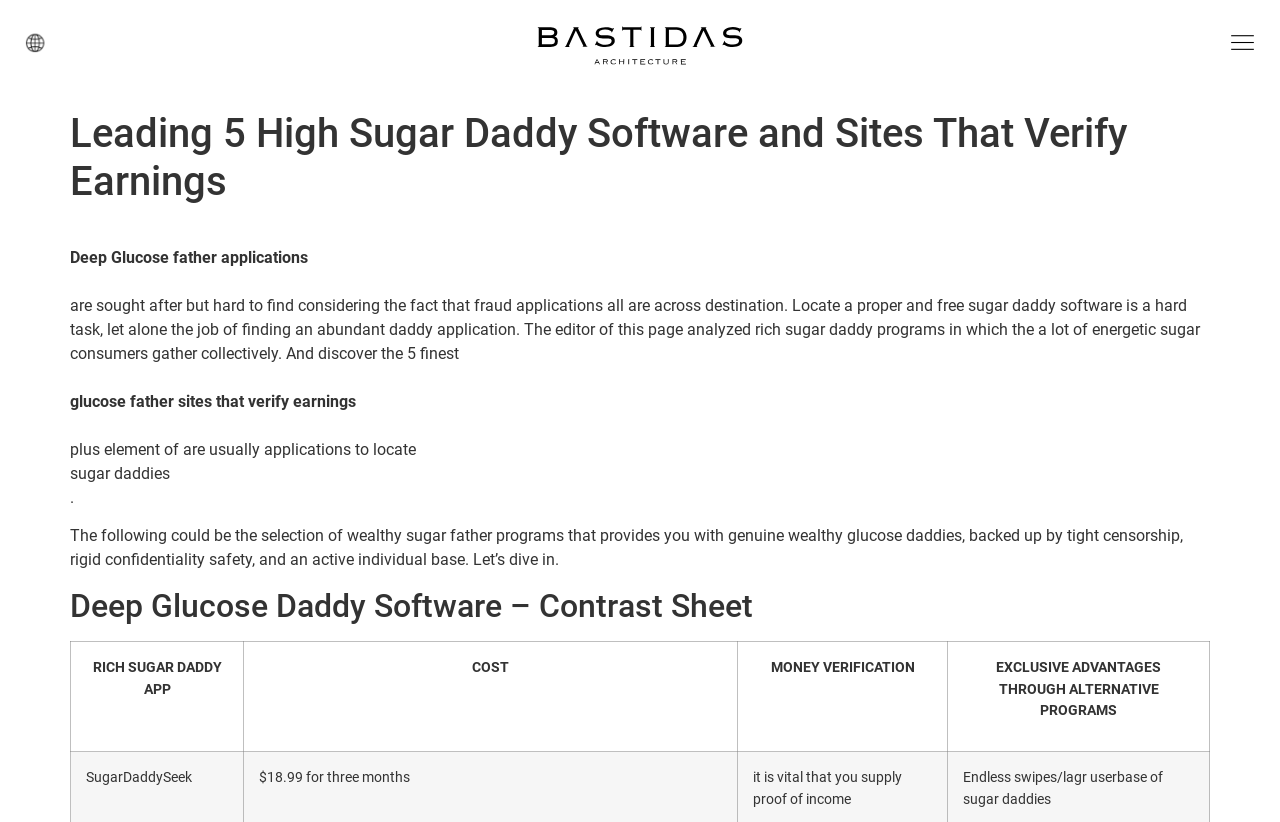Analyze and describe the webpage in a detailed narrative.

The webpage is about leading high sugar daddy software and sites that verify earnings. At the top left, there is a link "Arquitectos en Mallorca" accompanied by an image, and two more identical links with images are positioned at the top center and top right, respectively. 

Below these links, there is a header section that spans almost the entire width of the page, containing the title "Leading 5 High Sugar Daddy Software and Sites That Verify Earnings". 

Under the header, there are several paragraphs of text. The first paragraph is about deep glucose father applications, followed by a paragraph discussing the difficulty of finding a proper and free sugar daddy software. The next few paragraphs elaborate on glucose father sites that verify earnings and the importance of finding sugar daddies.

Below these paragraphs, there is a heading "Deep Glucose Daddy Software – Contrast Sheet", which is followed by a table with four columns: "RICH SUGAR DADDY APP", "COST", "MONEY VERIFICATION", and "EXCLUSIVE ADVANTAGES THROUGH ALTERNATIVE PROGRAMS".